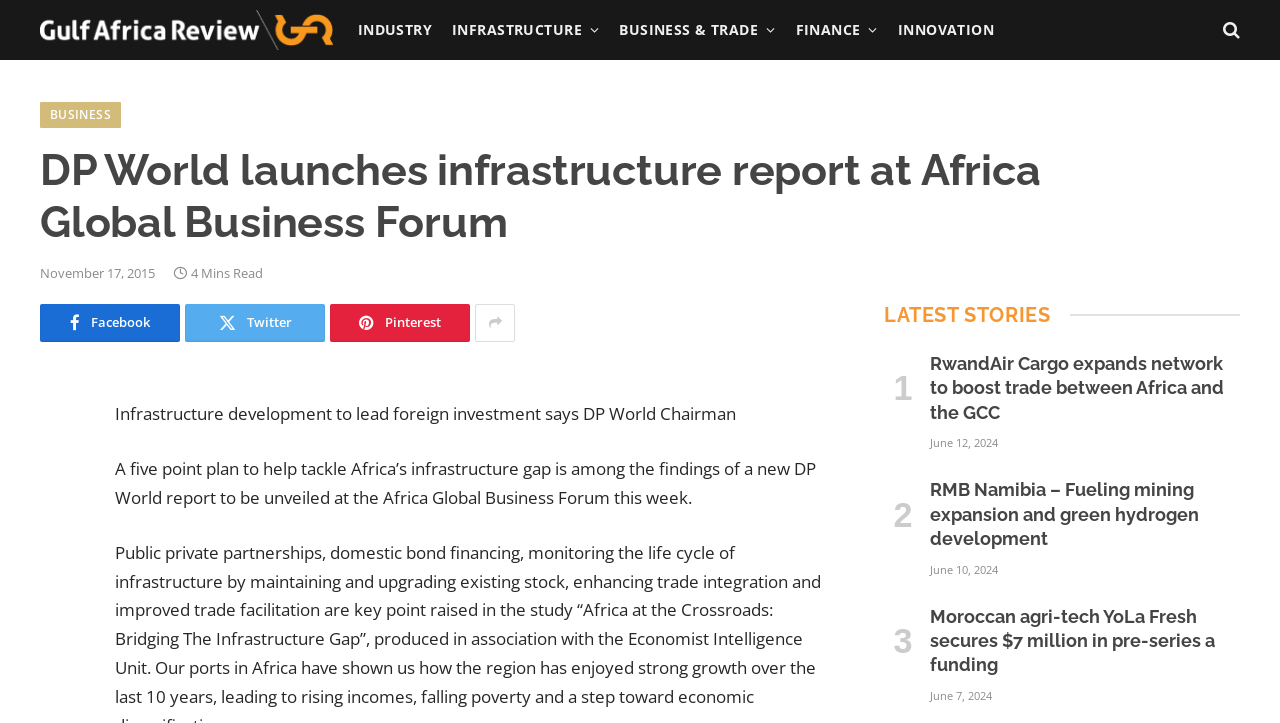Locate the bounding box coordinates of the area where you should click to accomplish the instruction: "Share the article on Facebook".

[0.031, 0.42, 0.141, 0.473]